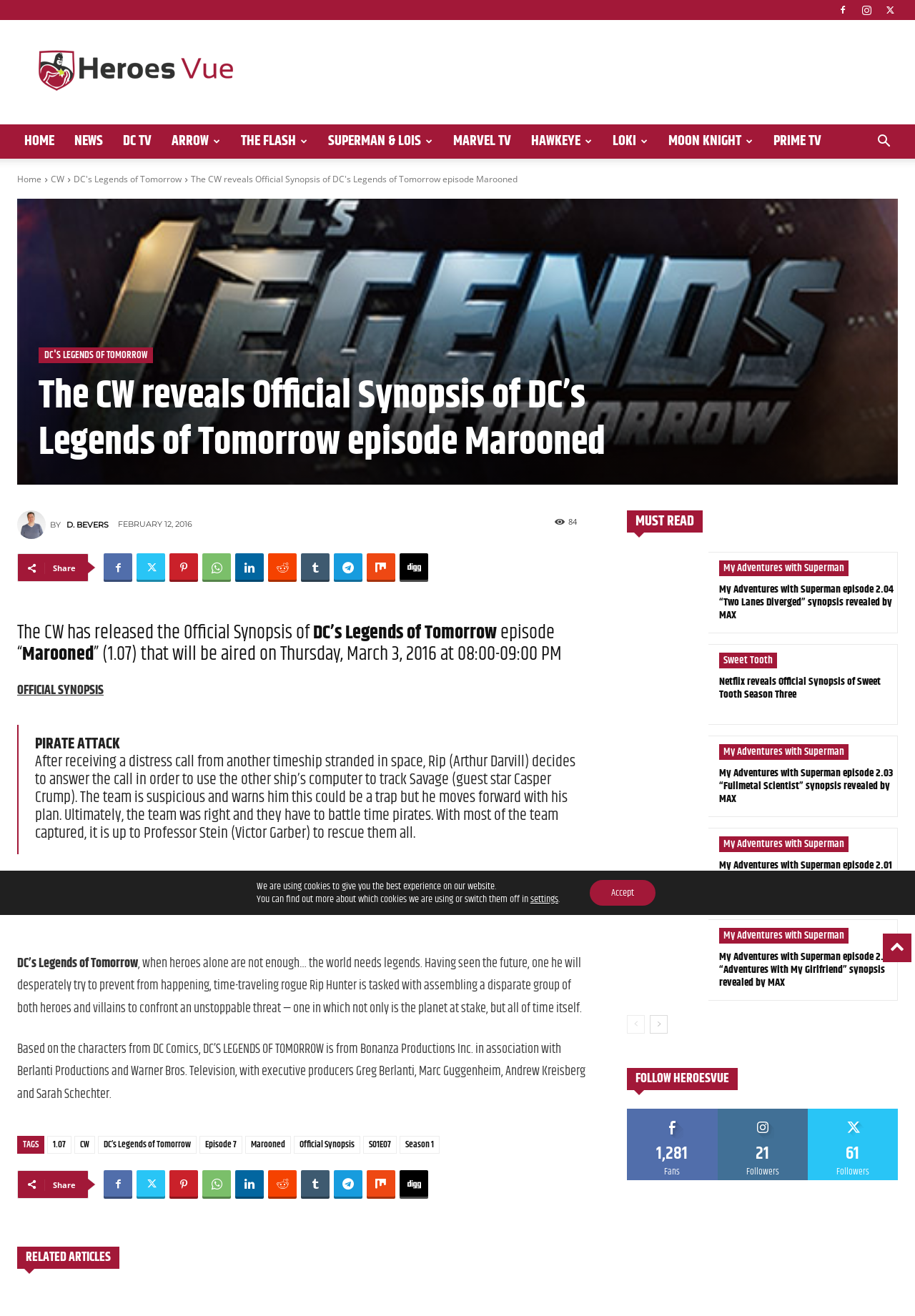What is the air date of the episode 'Marooned'?
Examine the image closely and answer the question with as much detail as possible.

I found the air date by looking at the paragraph element with the text 'The CW has released the Official Synopsis of DC’s Legends of Tomorrow episode “Marooned” (1.07) that will be aired on Thursday, March 3, 2016 at 08:00-09:00 PM'.